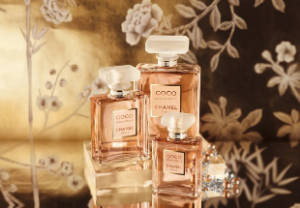Use one word or a short phrase to answer the question provided: 
What is the background color of the presentation?

Golden